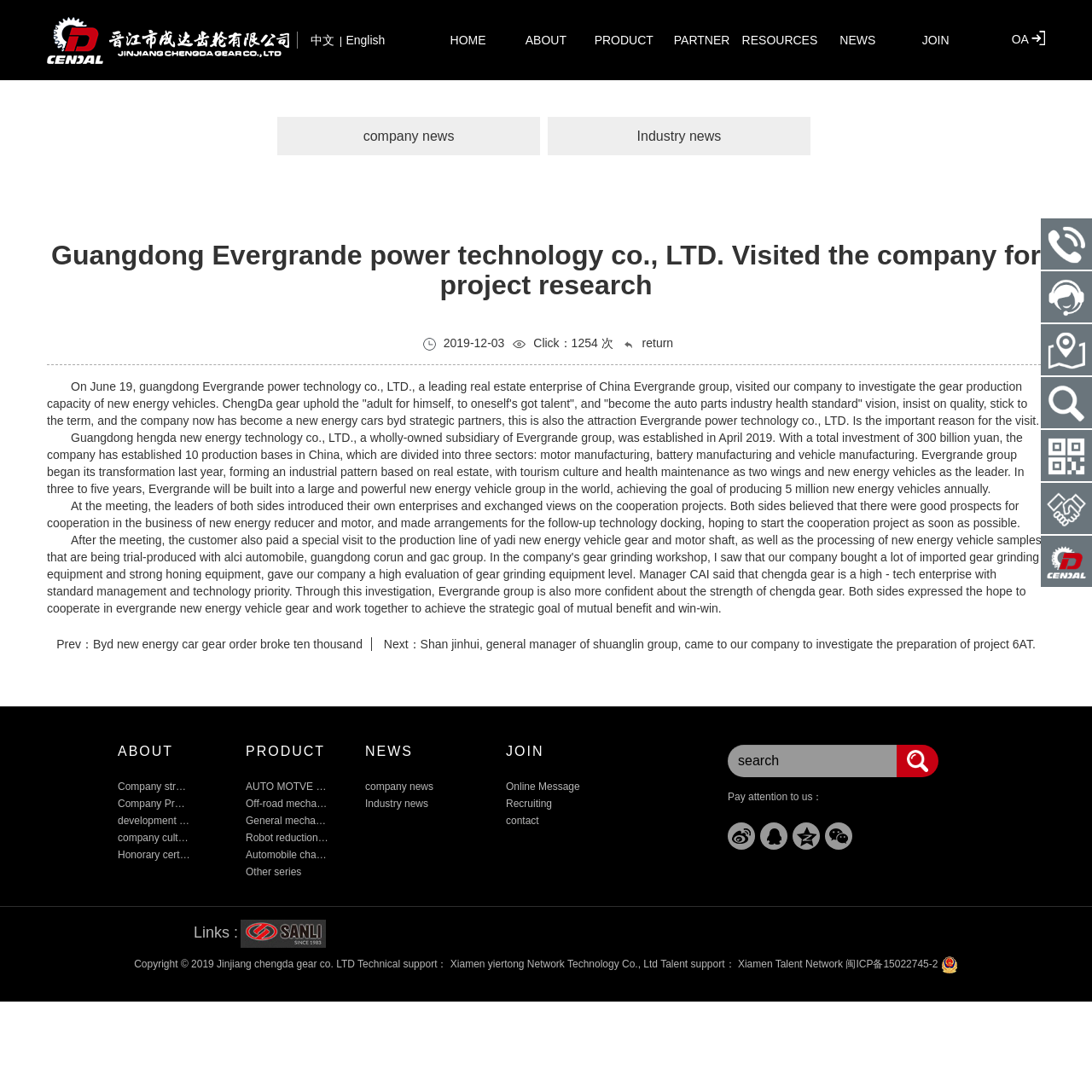Refer to the image and provide an in-depth answer to the question:
What is the company that visited Jinjiang Chengda Gear Co. LTD?

Based on the webpage content, it is mentioned that Guangdong Evergrande Power Technology Co., LTD., a leading real estate enterprise of China Evergrande group, visited Jinjiang Chengda Gear Co. LTD for project research.